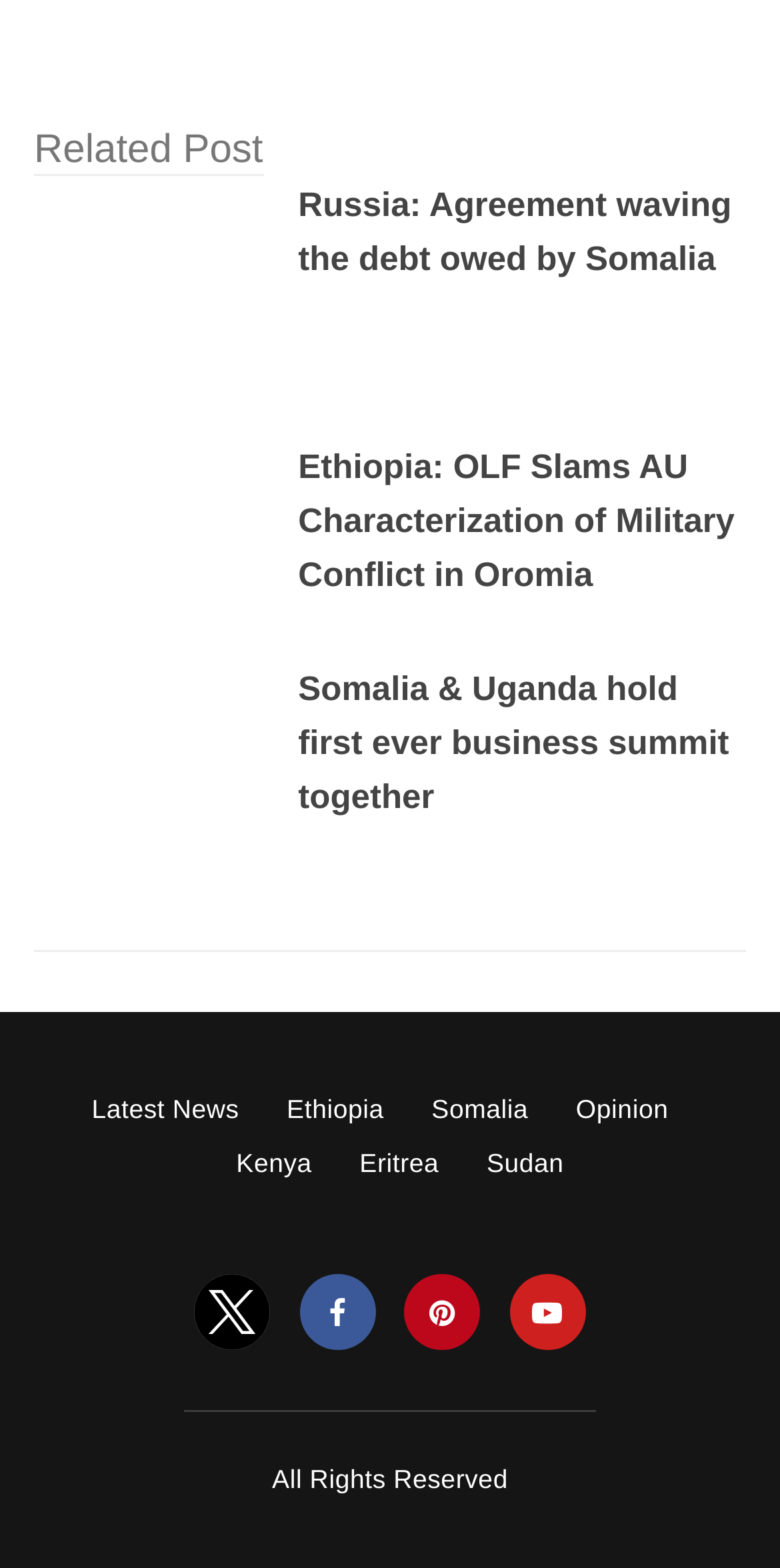Identify the bounding box coordinates of the region that should be clicked to execute the following instruction: "Explore news about Ethiopia".

[0.368, 0.698, 0.492, 0.717]